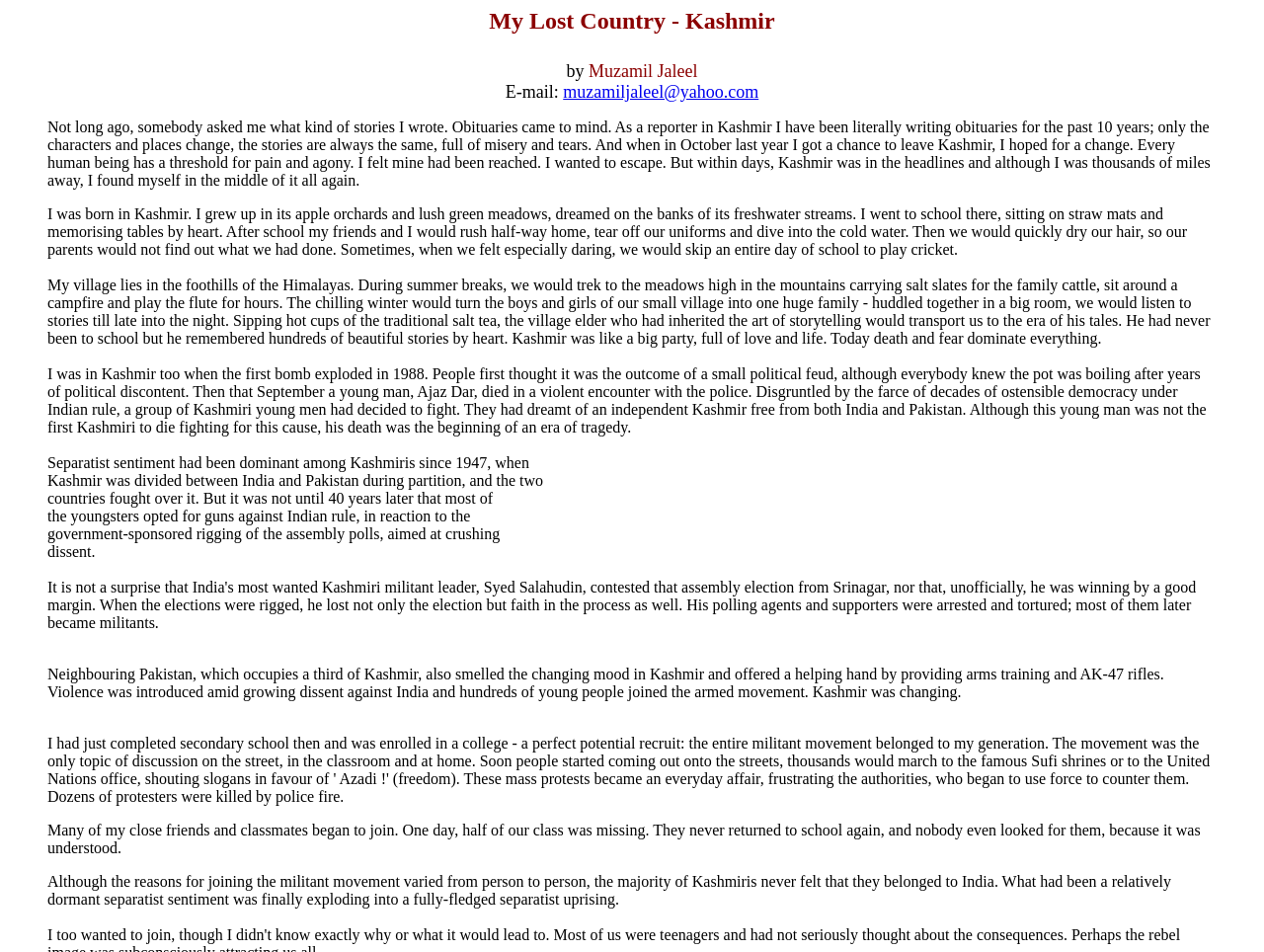Who is the author of the story?
Look at the image and provide a short answer using one word or a phrase.

Muzamil Jaleel